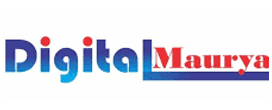Describe every aspect of the image in depth.

The image features the logo of "Digital Maurya," a platform likely associated with digital services or content, as suggested by its name. The logo displays the word "Digital" in a gradient of blue tones, symbolizing technology and modernity, while "Maurya" is depicted in bold red, emphasizing strength and vitality. Together, the contrasting colors of blue and red create a visually striking effect, making the brand name memorable and engaging. This branding likely aims to connect with a diverse audience interested in digital solutions, reflecting a contemporary and user-friendly approach to its services.